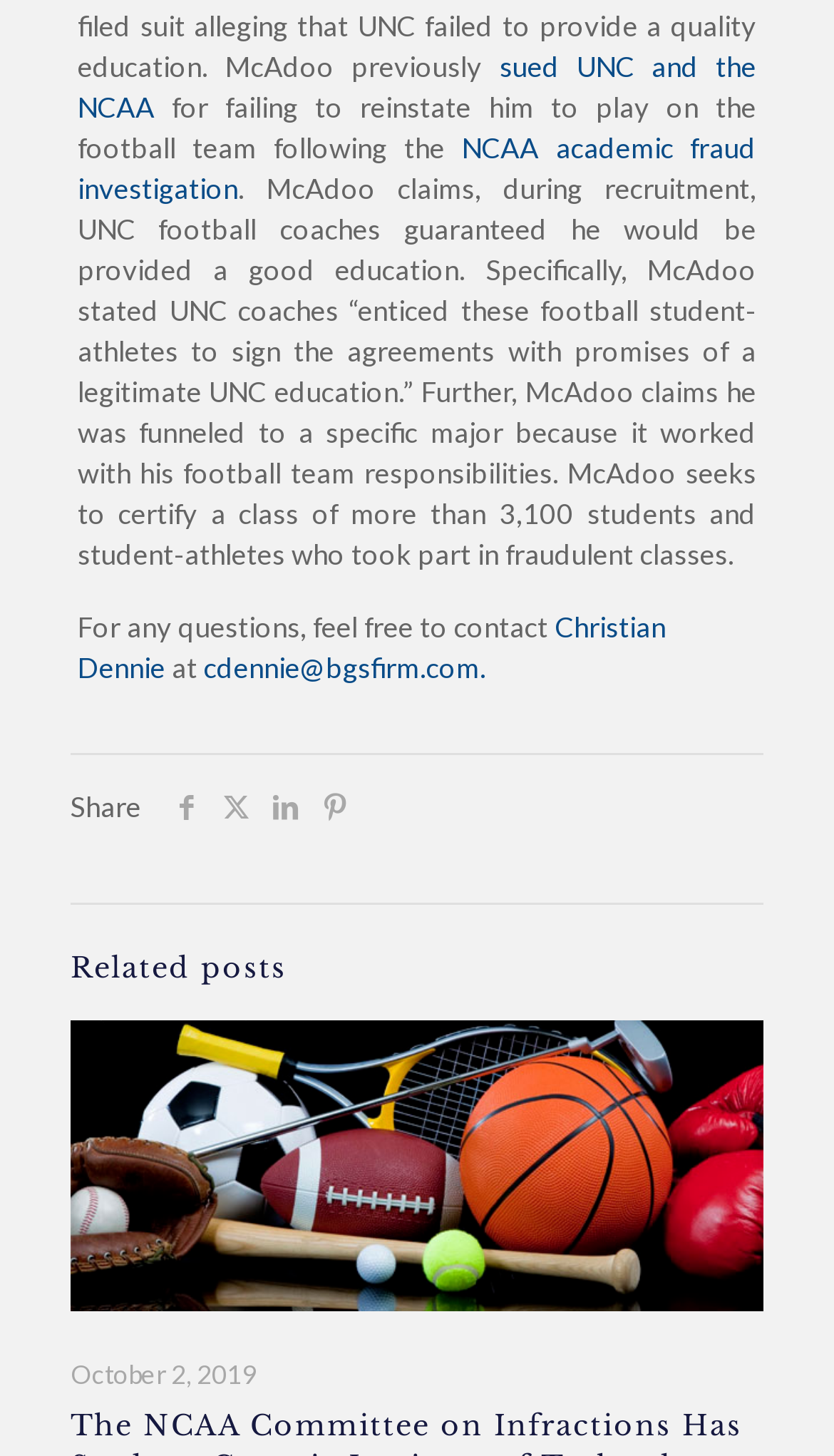Respond to the following question using a concise word or phrase: 
What is the date of the related post?

October 2, 2019